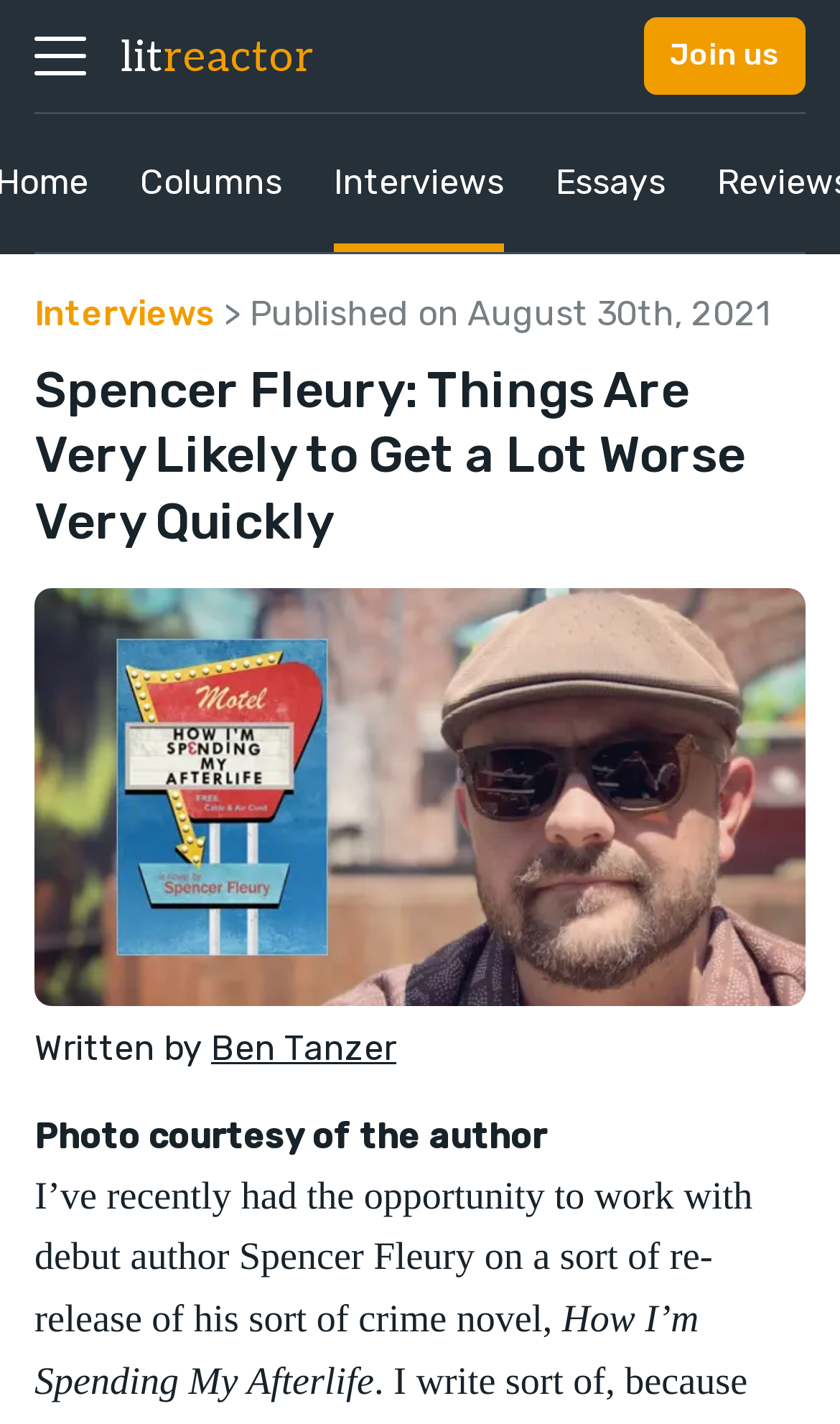Using details from the image, please answer the following question comprehensively:
What is the title of the book mentioned?

I found the answer by reading the StaticText element 'How I’m Spending My Afterlife' which appears to be the title of a book, and it is mentioned in the context of the author Spencer Fleury.